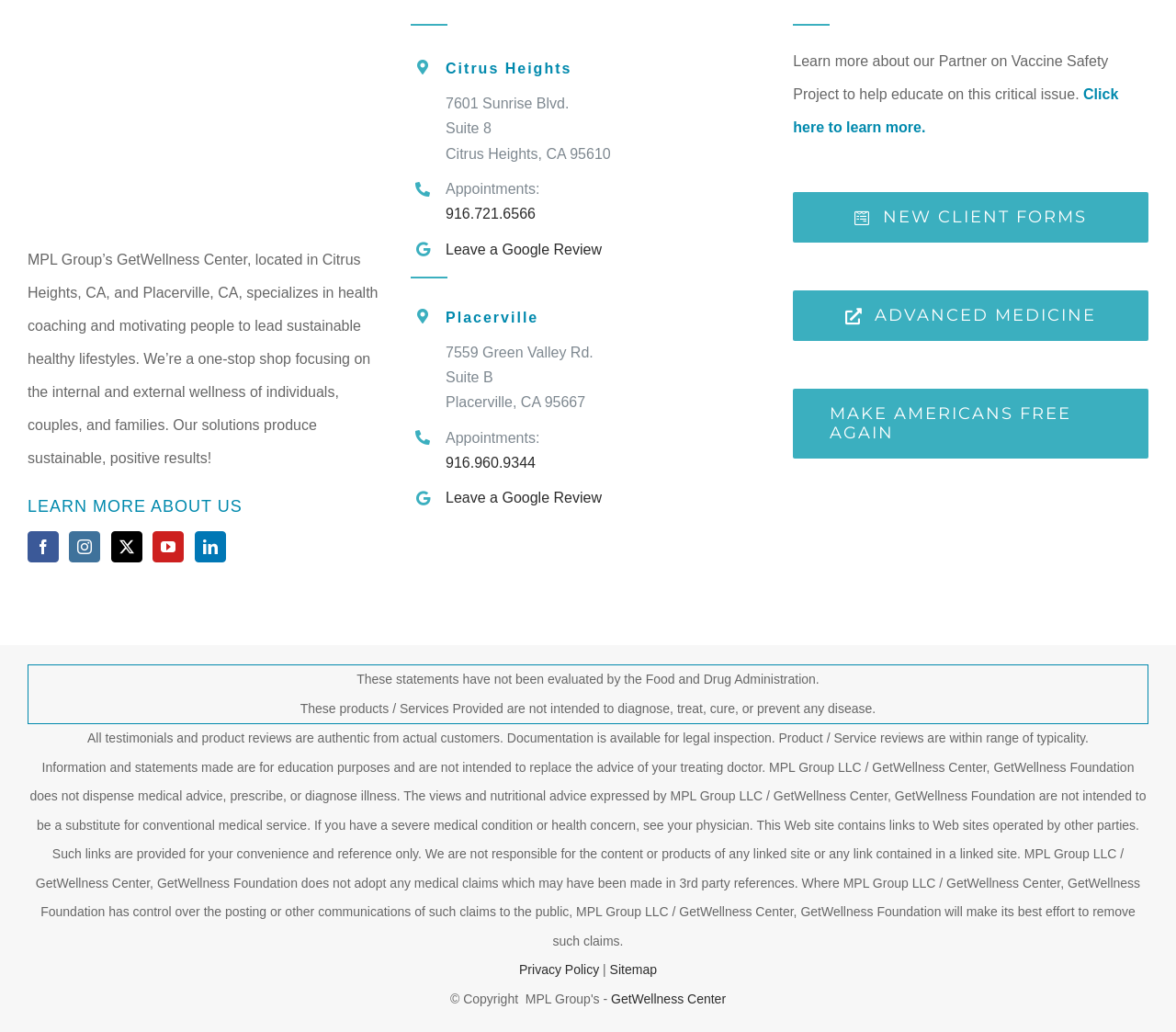What is the disclaimer about the statements on the webpage?
Could you answer the question with a detailed and thorough explanation?

The disclaimer about the statements on the webpage can be found at the bottom of the webpage, which states that 'These statements have not been evaluated by the Food and Drug Administration.' This disclaimer is followed by other statements that clarify the purpose and limitations of the information provided on the webpage.